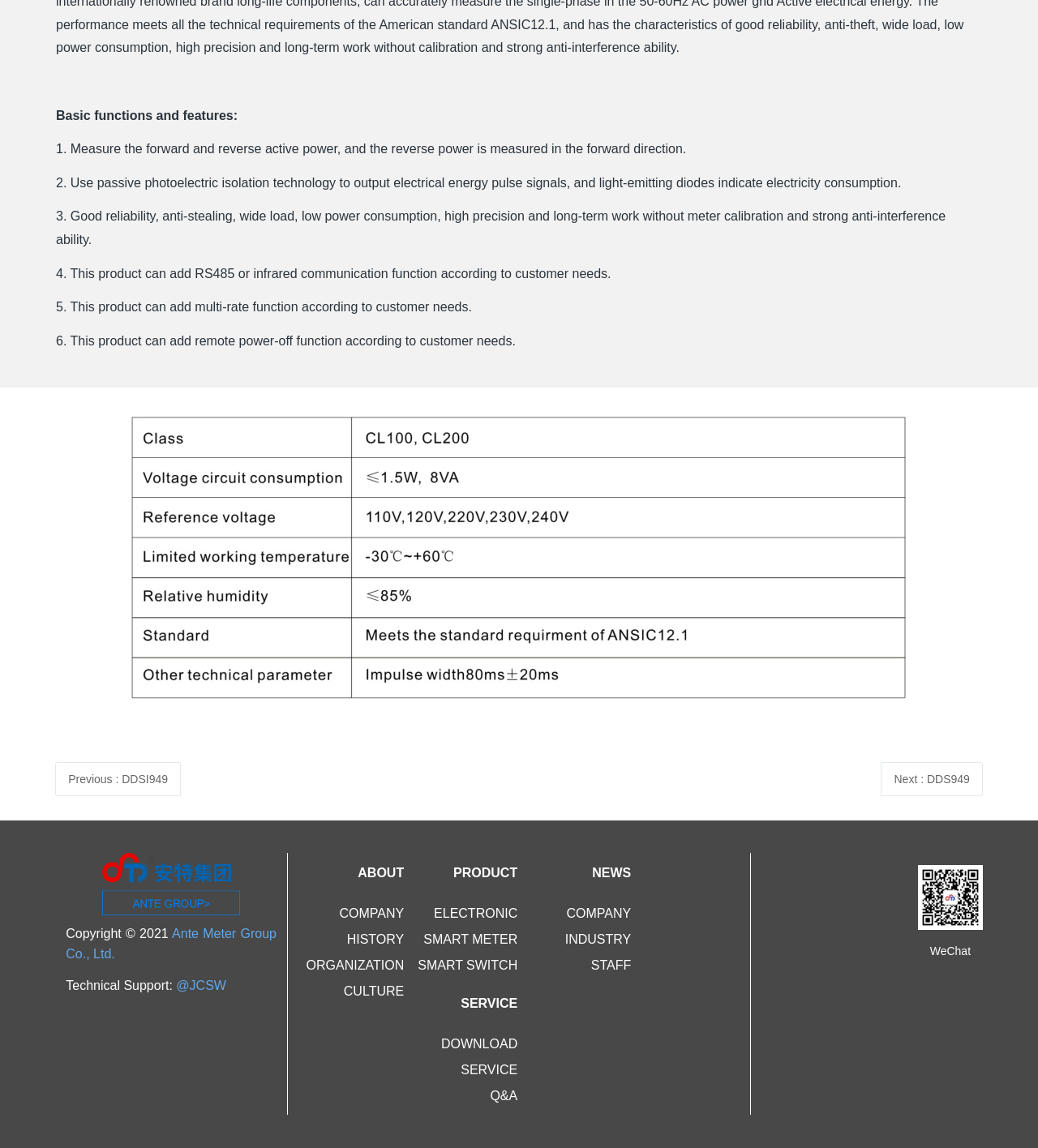Provide the bounding box coordinates of the HTML element this sentence describes: "Next : DDS949". The bounding box coordinates consist of four float numbers between 0 and 1, i.e., [left, top, right, bottom].

[0.849, 0.664, 0.947, 0.694]